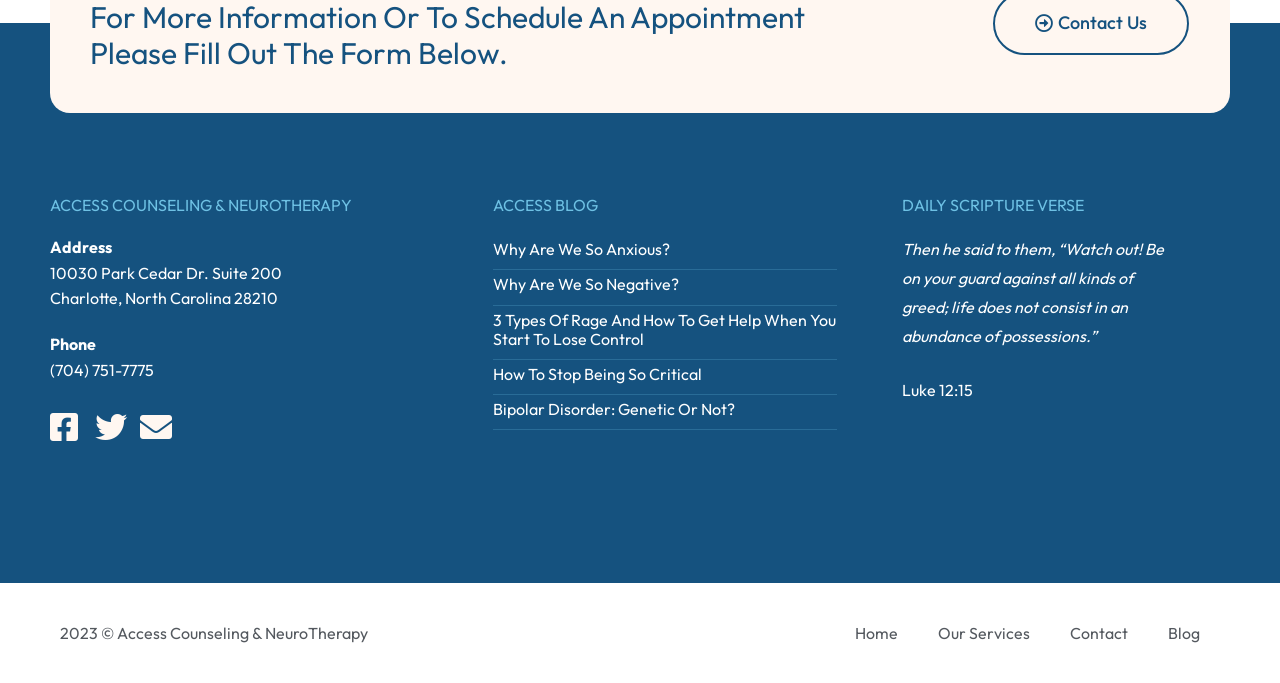Give a concise answer using one word or a phrase to the following question:
What is the title of the blog section?

ACCESS BLOG